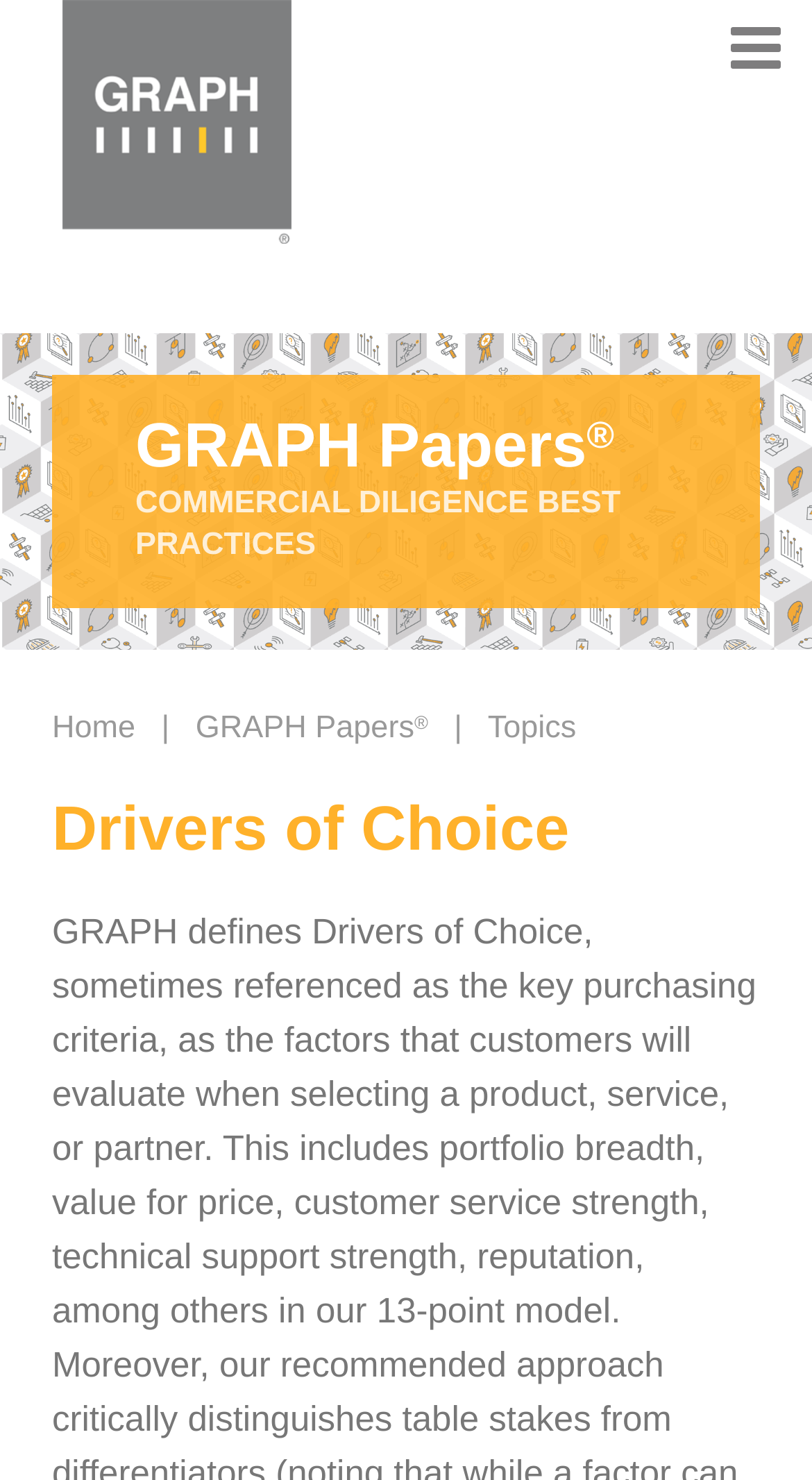Calculate the bounding box coordinates of the UI element given the description: "Webmaster".

None